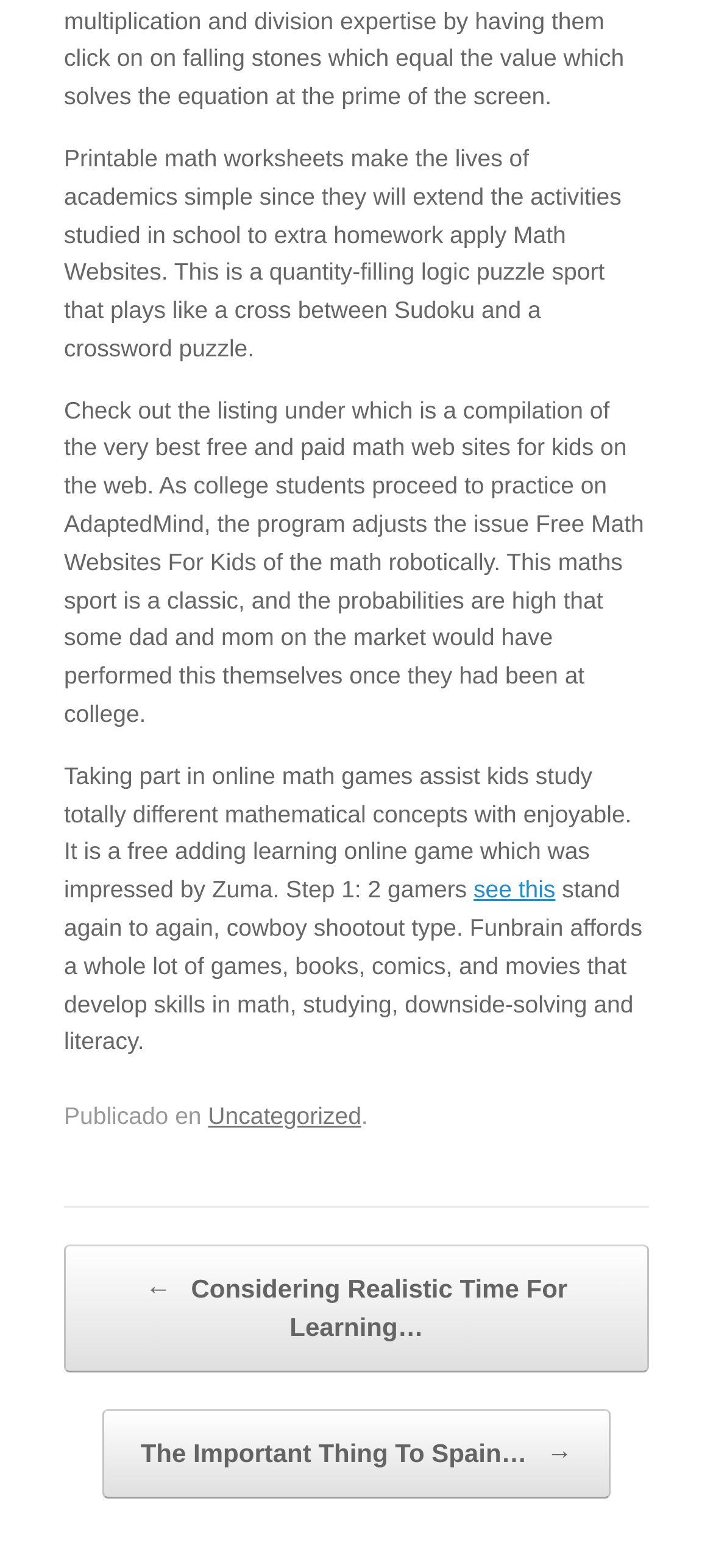Please respond to the question with a concise word or phrase:
What is the direction of the navigator?

Navegador de artículos